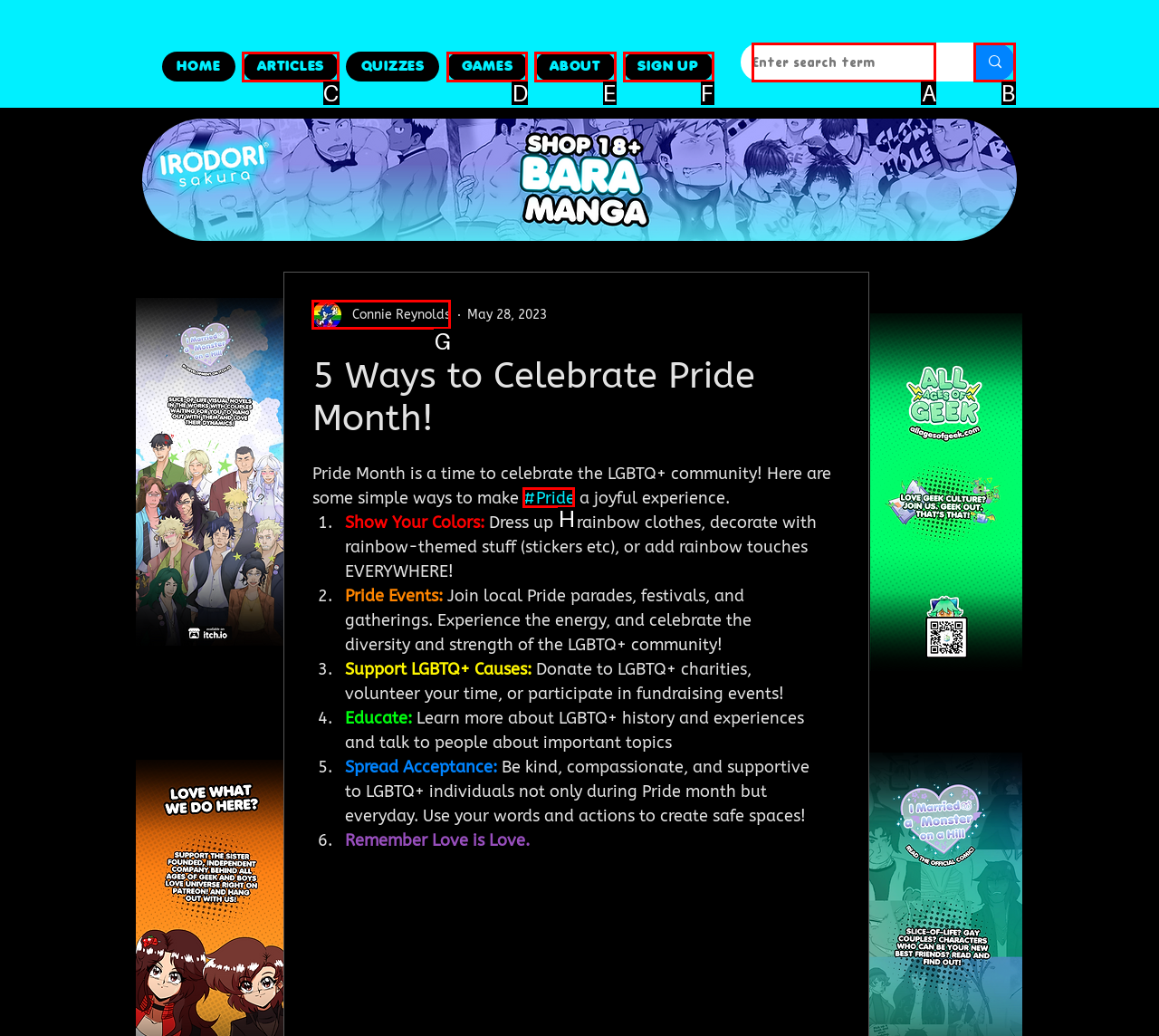Point out the HTML element I should click to achieve the following: Read the article by Connie Reynolds Reply with the letter of the selected element.

G